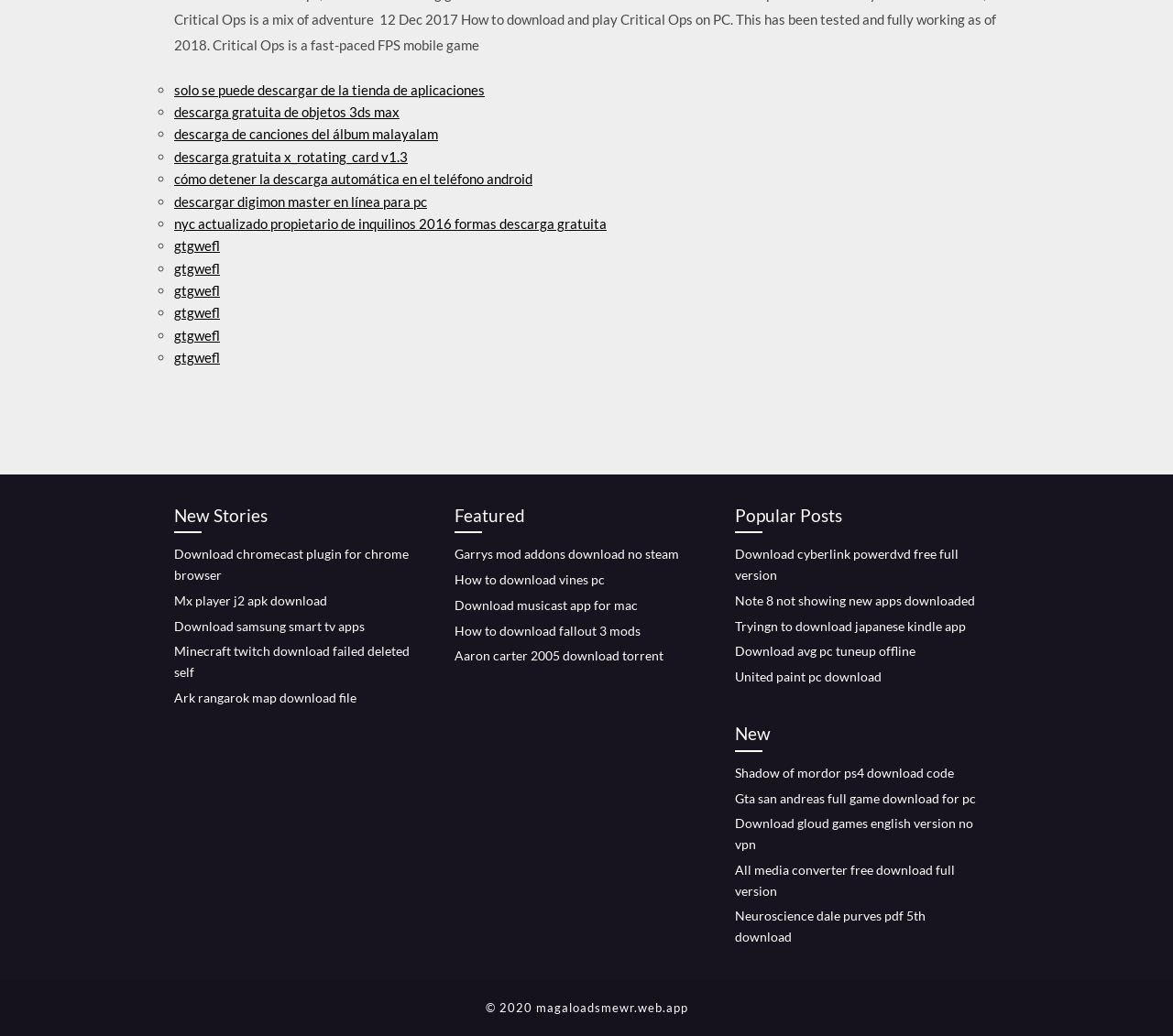Using the description: "gtgwefl", determine the UI element's bounding box coordinates. Ensure the coordinates are in the format of four float numbers between 0 and 1, i.e., [left, top, right, bottom].

[0.148, 0.251, 0.188, 0.267]